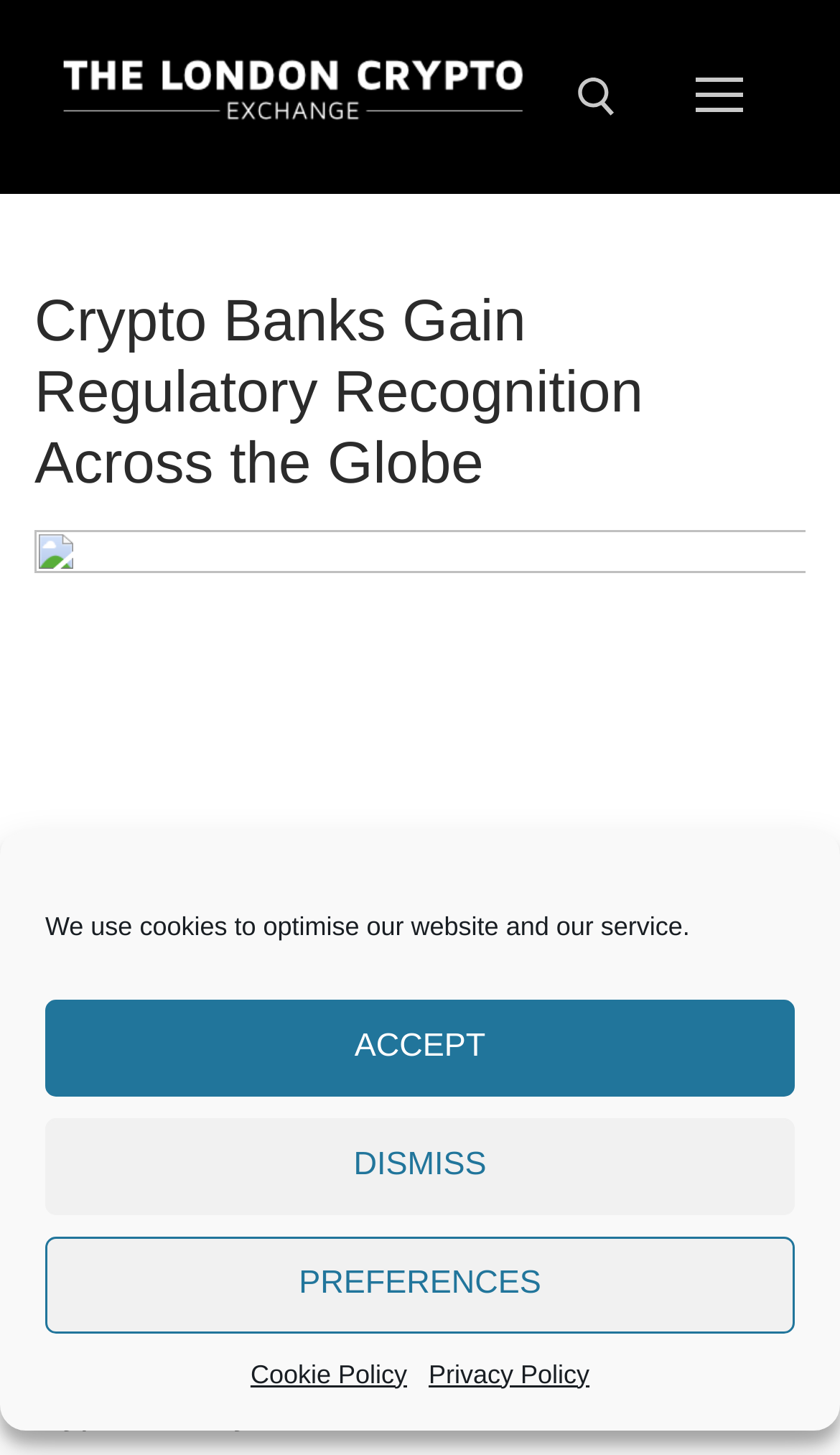Using floating point numbers between 0 and 1, provide the bounding box coordinates in the format (top-left x, top-left y, bottom-right x, bottom-right y). Locate the UI element described here: Accept

[0.054, 0.686, 0.946, 0.753]